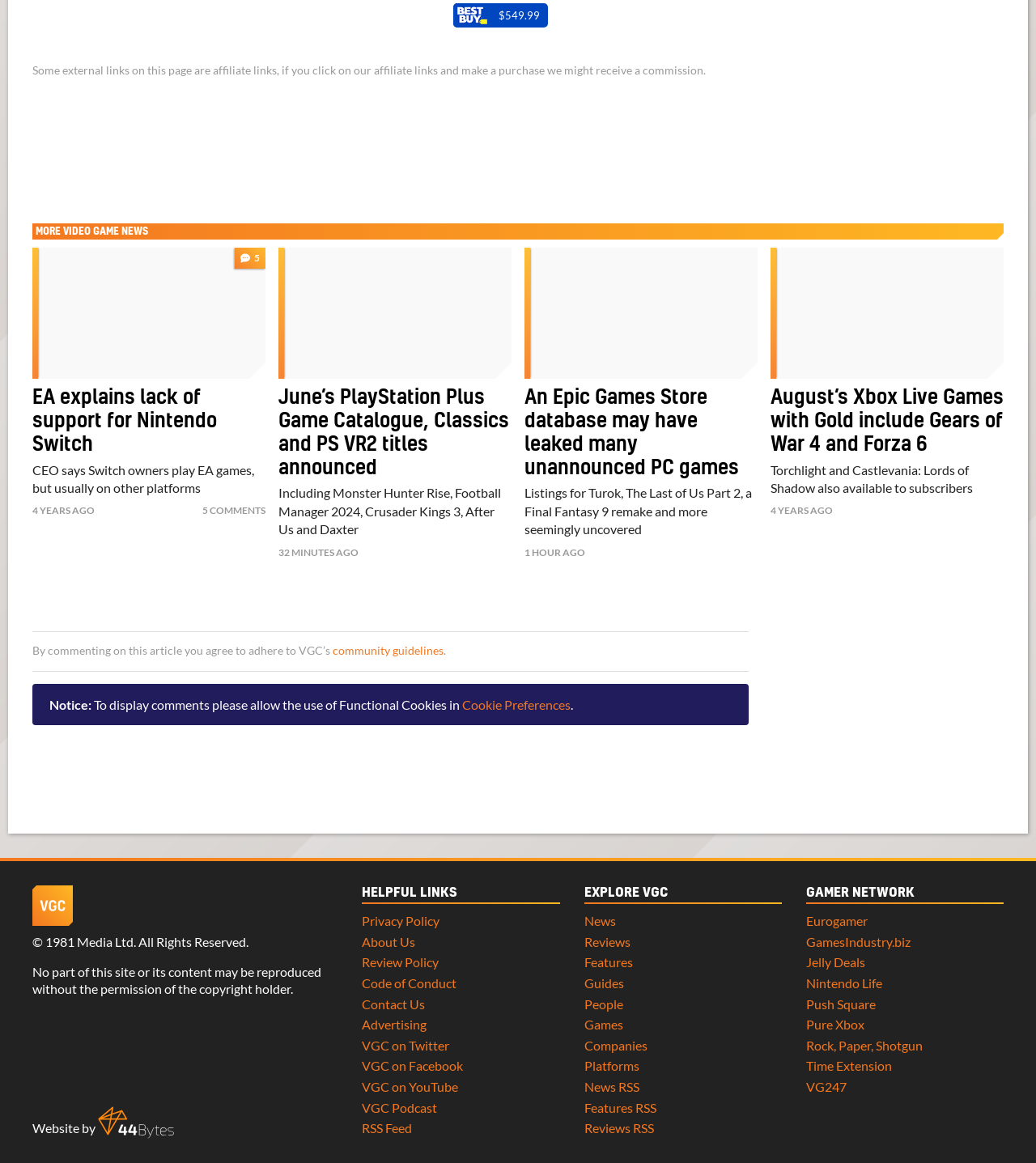Identify the bounding box coordinates for the UI element described as follows: 1981 Media Ltd. Use the format (top-left x, top-left y, bottom-right x, bottom-right y) and ensure all values are floating point numbers between 0 and 1.

[0.044, 0.803, 0.129, 0.816]